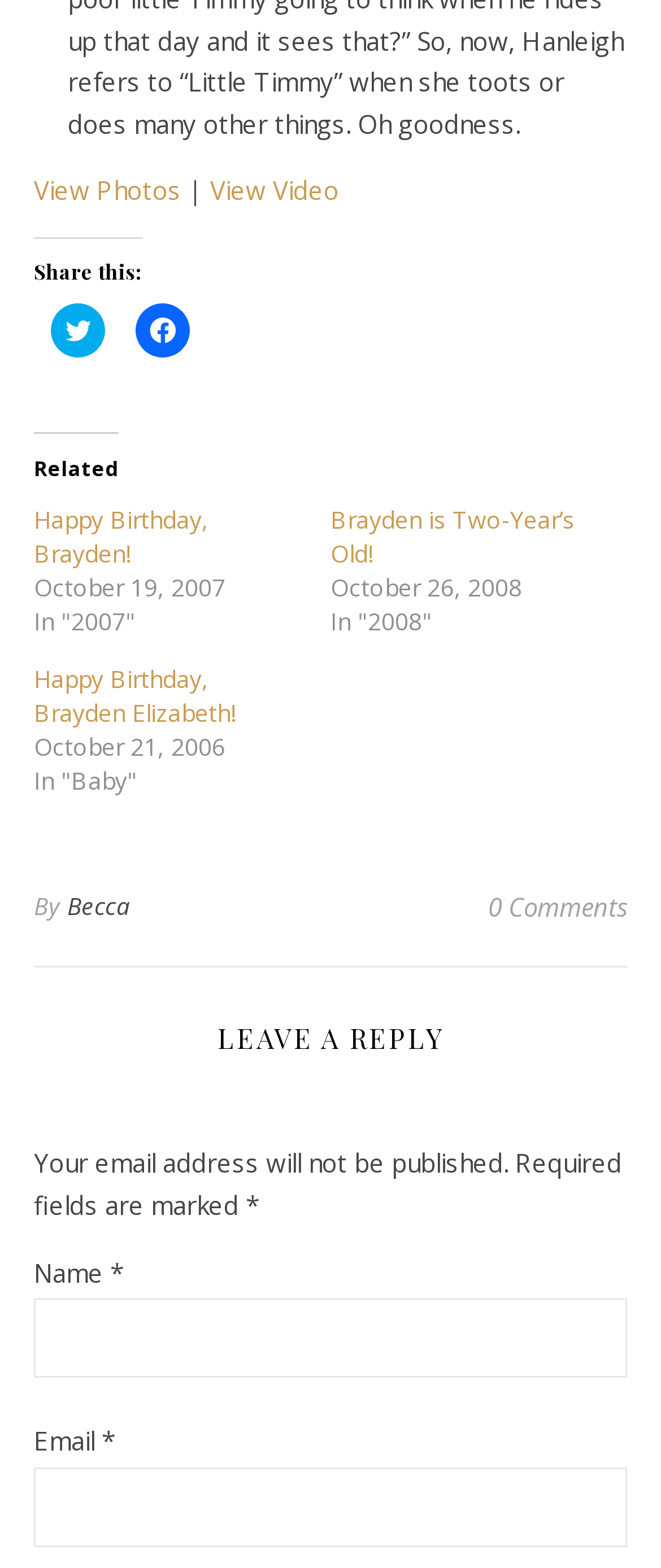Determine the bounding box coordinates of the region that needs to be clicked to achieve the task: "Enter name".

[0.051, 0.828, 0.949, 0.879]